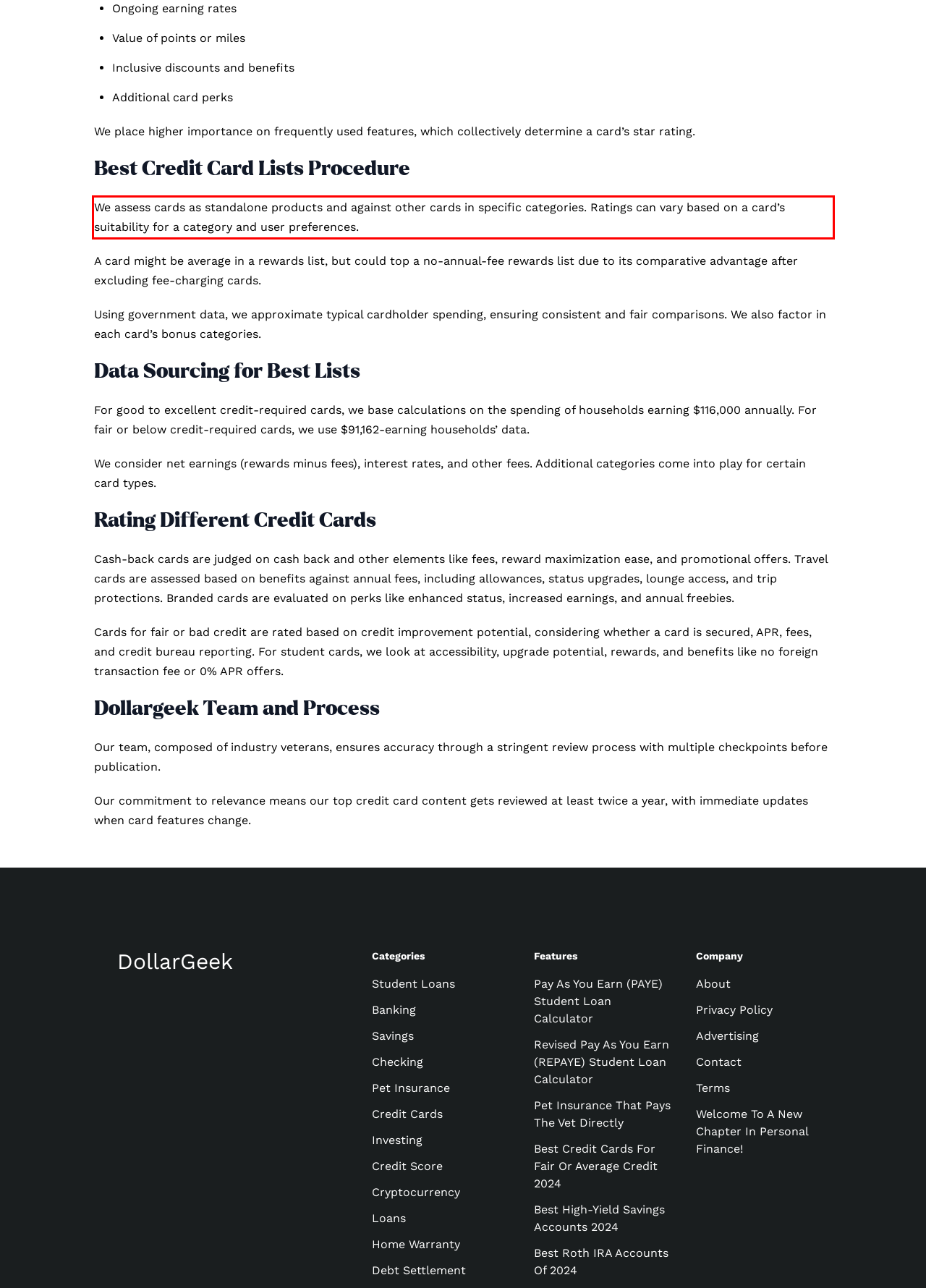Perform OCR on the text inside the red-bordered box in the provided screenshot and output the content.

We assess cards as standalone products and against other cards in specific categories. Ratings can vary based on a card’s suitability for a category and user preferences.